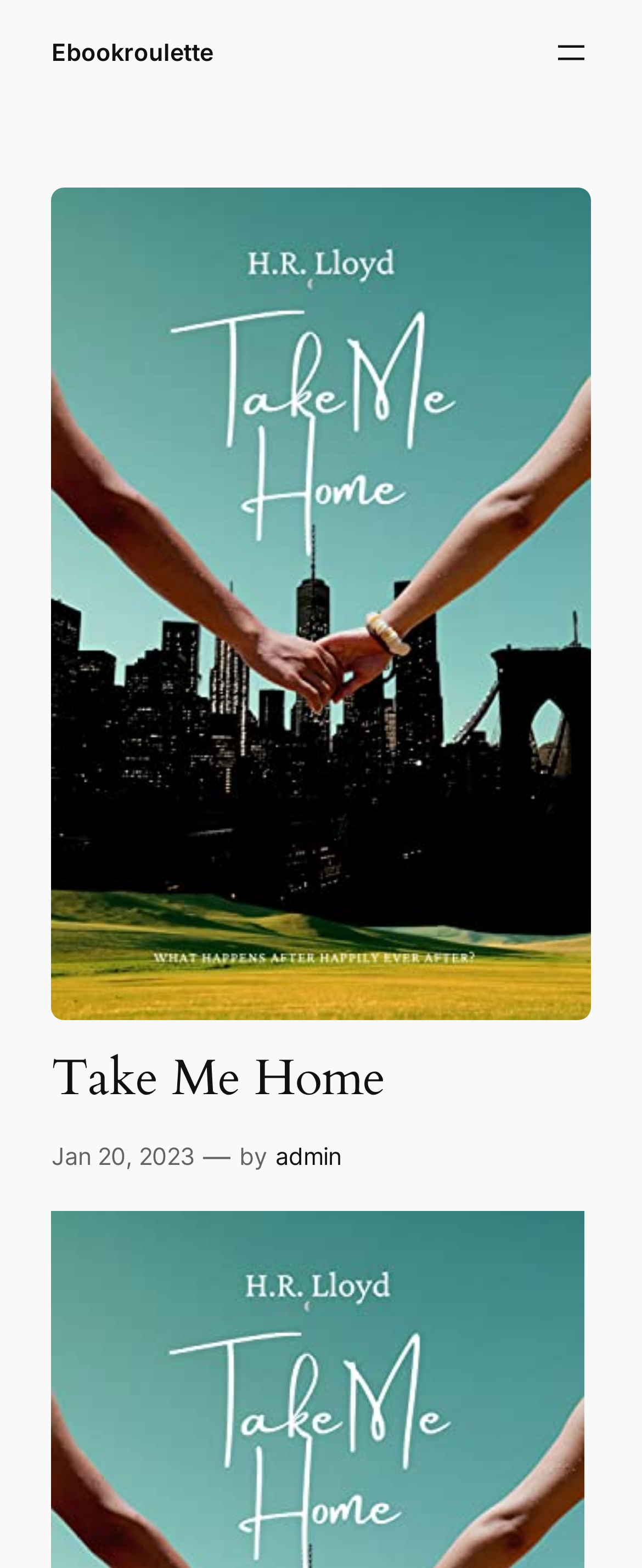Please provide a comprehensive answer to the question based on the screenshot: What is the date of the latest article?

I found the date of the latest article by looking at the time element, which is a child of the root element. The time element contains a link with the text 'Jan 20, 2023', which indicates the date of the latest article.